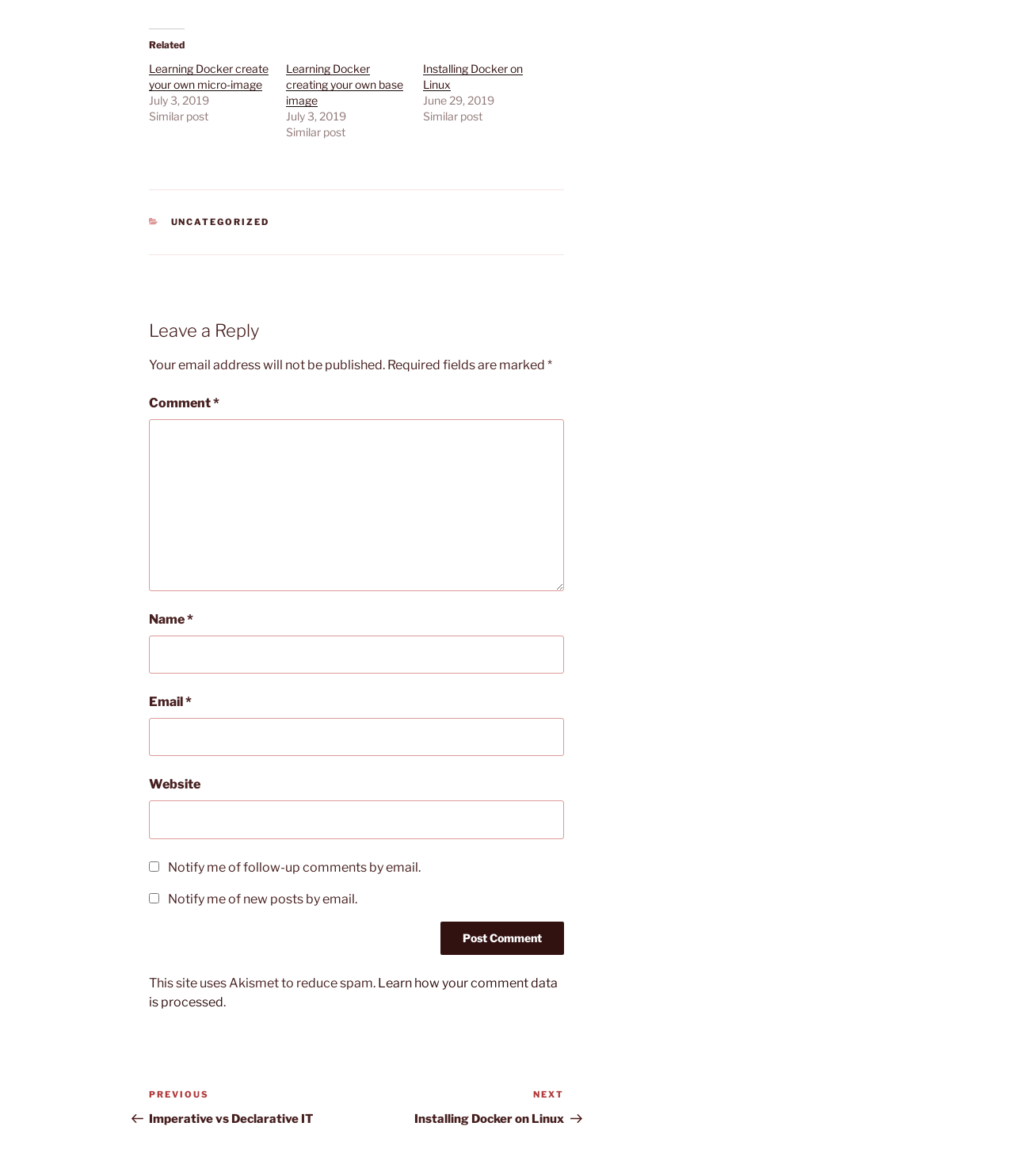What is the category of the post?
Refer to the image and offer an in-depth and detailed answer to the question.

I found the category of the post by looking at the footer section of the webpage, where it says 'CATEGORIES' and lists 'UNCATEGORIZED' as a link.